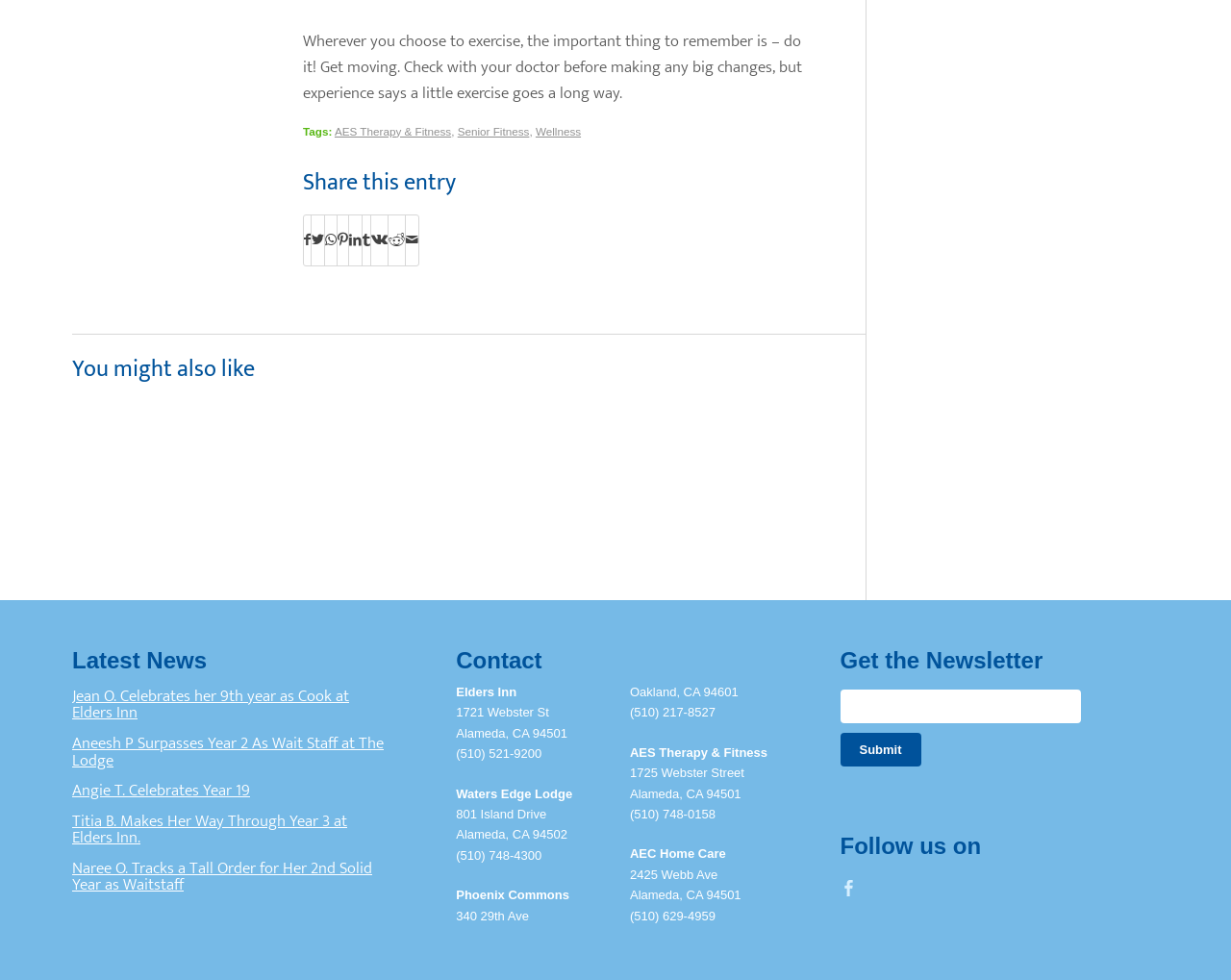Answer the question briefly using a single word or phrase: 
What is the address of Waters Edge Lodge?

801 Island Drive, Alameda, CA 94502